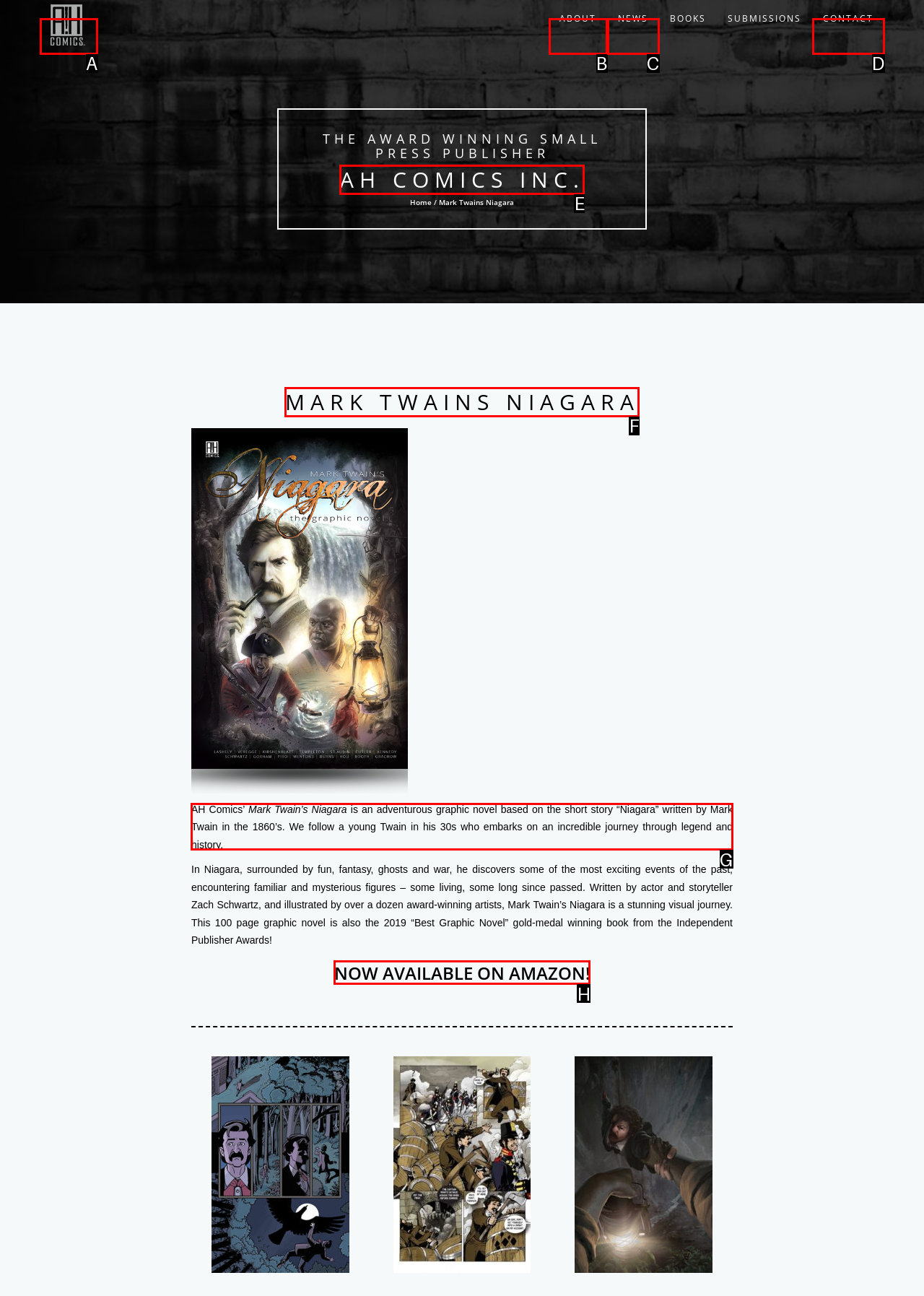Identify the letter of the correct UI element to fulfill the task: Read more about Mark Twain’s Niagara from the given options in the screenshot.

G